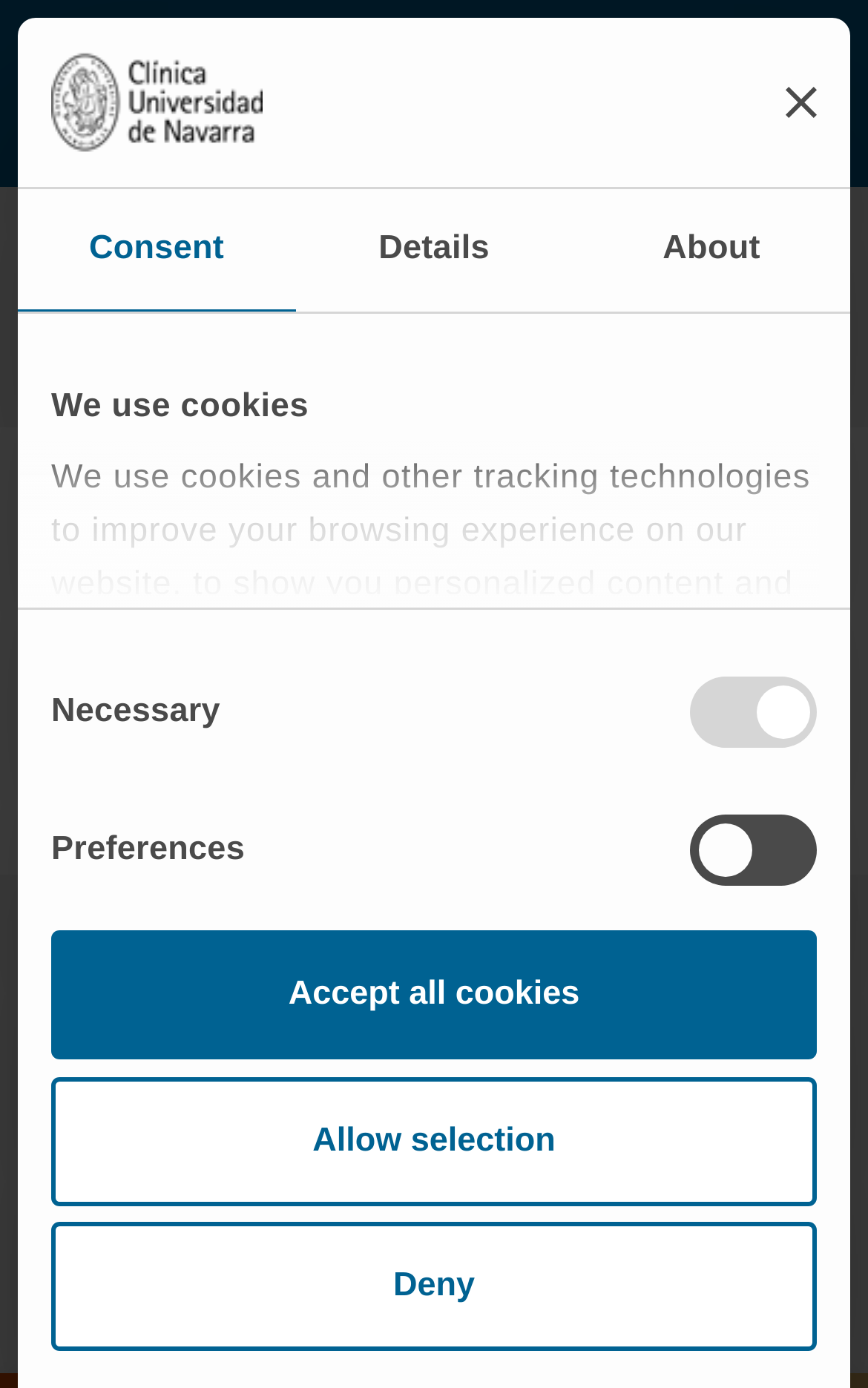Please determine the bounding box coordinates of the section I need to click to accomplish this instruction: "Click on About Us".

None